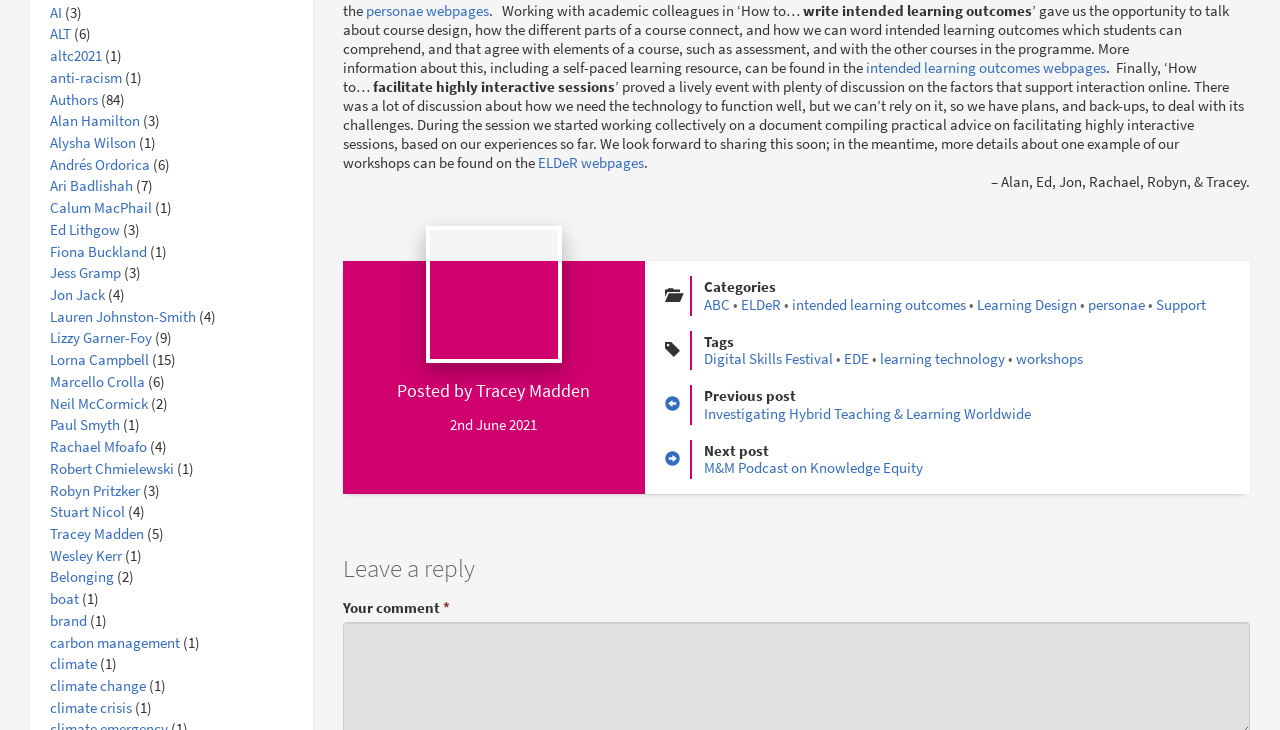Who posted the article on 2nd June 2021?
Refer to the image and provide a detailed answer to the question.

The article was posted by Tracey Madden on 2nd June 2021, as indicated by the StaticText element 'Posted by' followed by a link to 'Tracey Madden' and a time element showing the date.